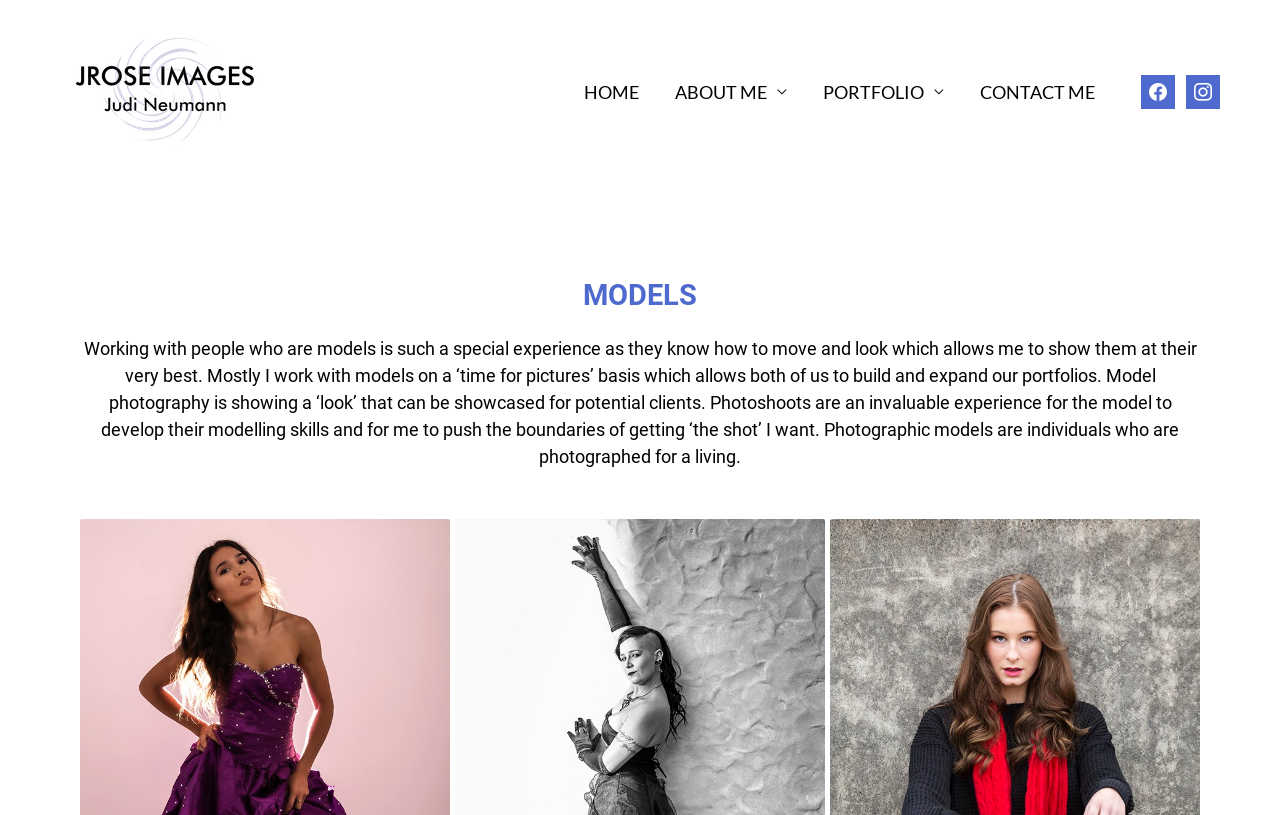What is the basis of the photographer's work with models?
Answer the question with as much detail as possible.

According to the webpage content, the photographer works with models on a 'time for pictures' basis, which allows both parties to build and expand their portfolios. This information is mentioned in the text that describes the photographer's experience working with models.